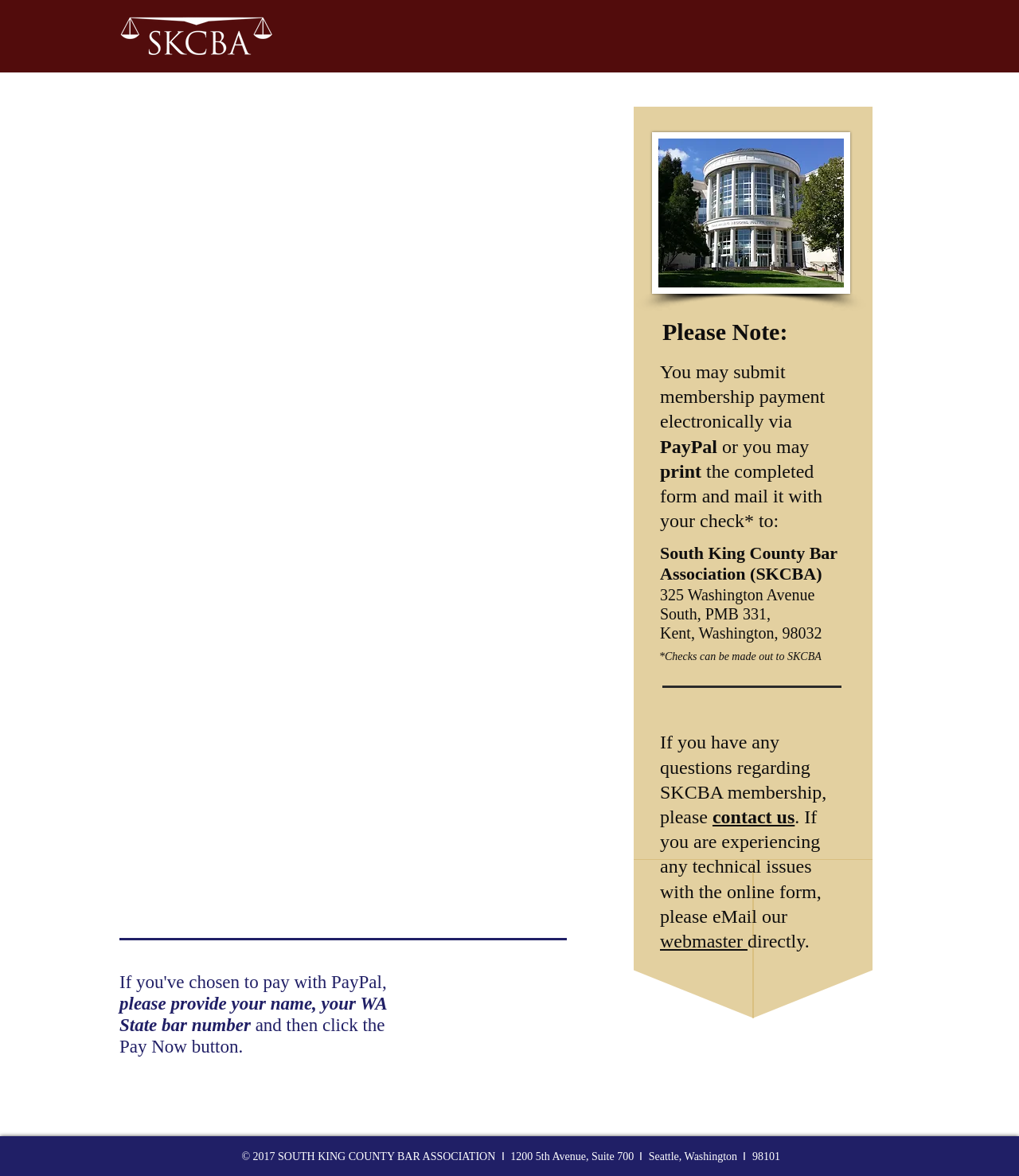Provide a one-word or short-phrase response to the question:
What is the address of the bar association?

325 Washington Avenue South, PMB 331, Kent, Washington, 98032